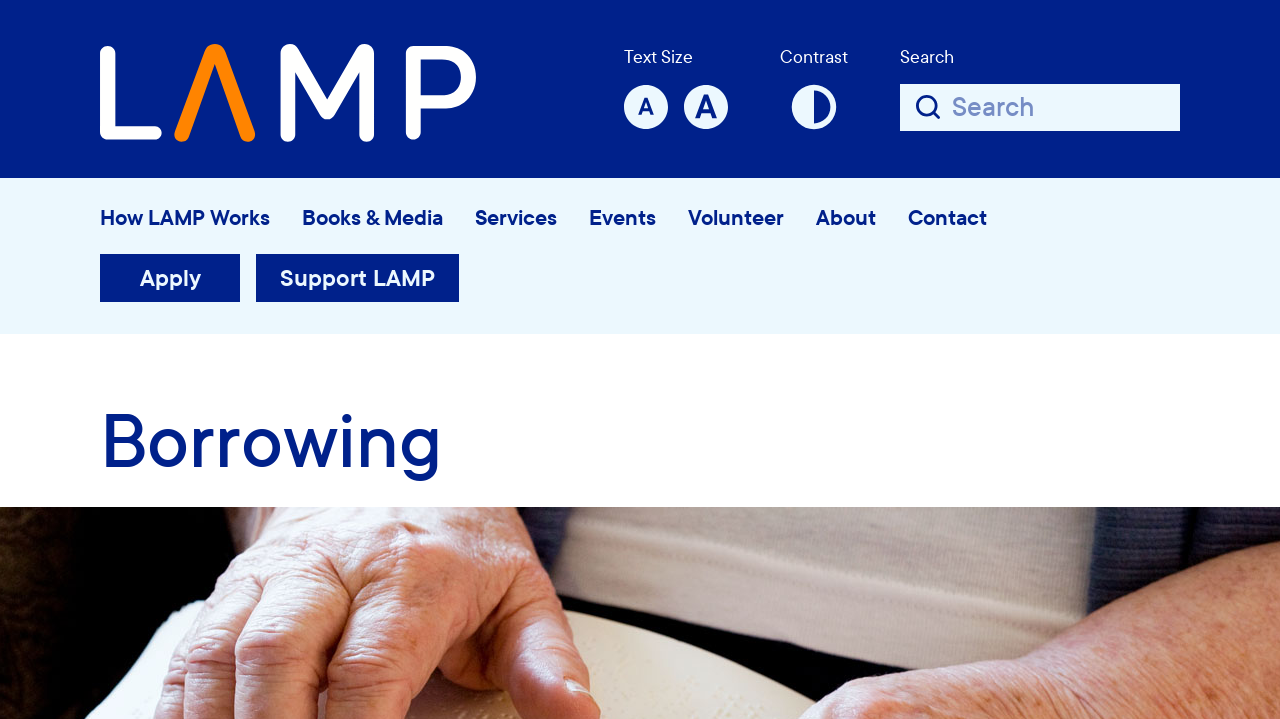Examine the image and give a thorough answer to the following question:
What can users do in the 'Search' section?

The 'Search' section is located in the top-right corner of the webpage, and users can enter keywords or phrases to search for specific content on the webpage.